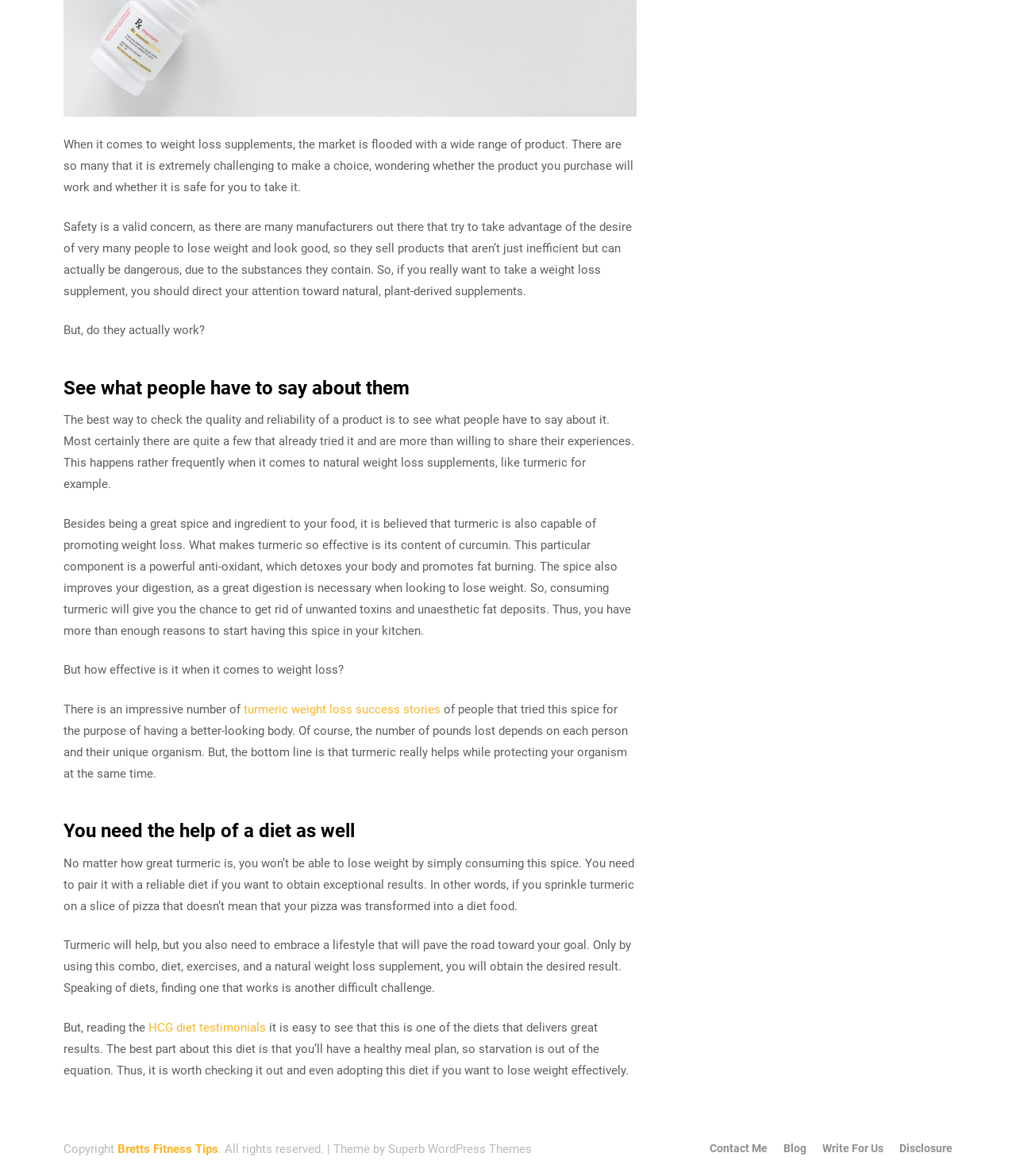Please predict the bounding box coordinates (top-left x, top-left y, bottom-right x, bottom-right y) for the UI element in the screenshot that fits the description: Superb WordPress Themes

[0.382, 0.971, 0.523, 0.983]